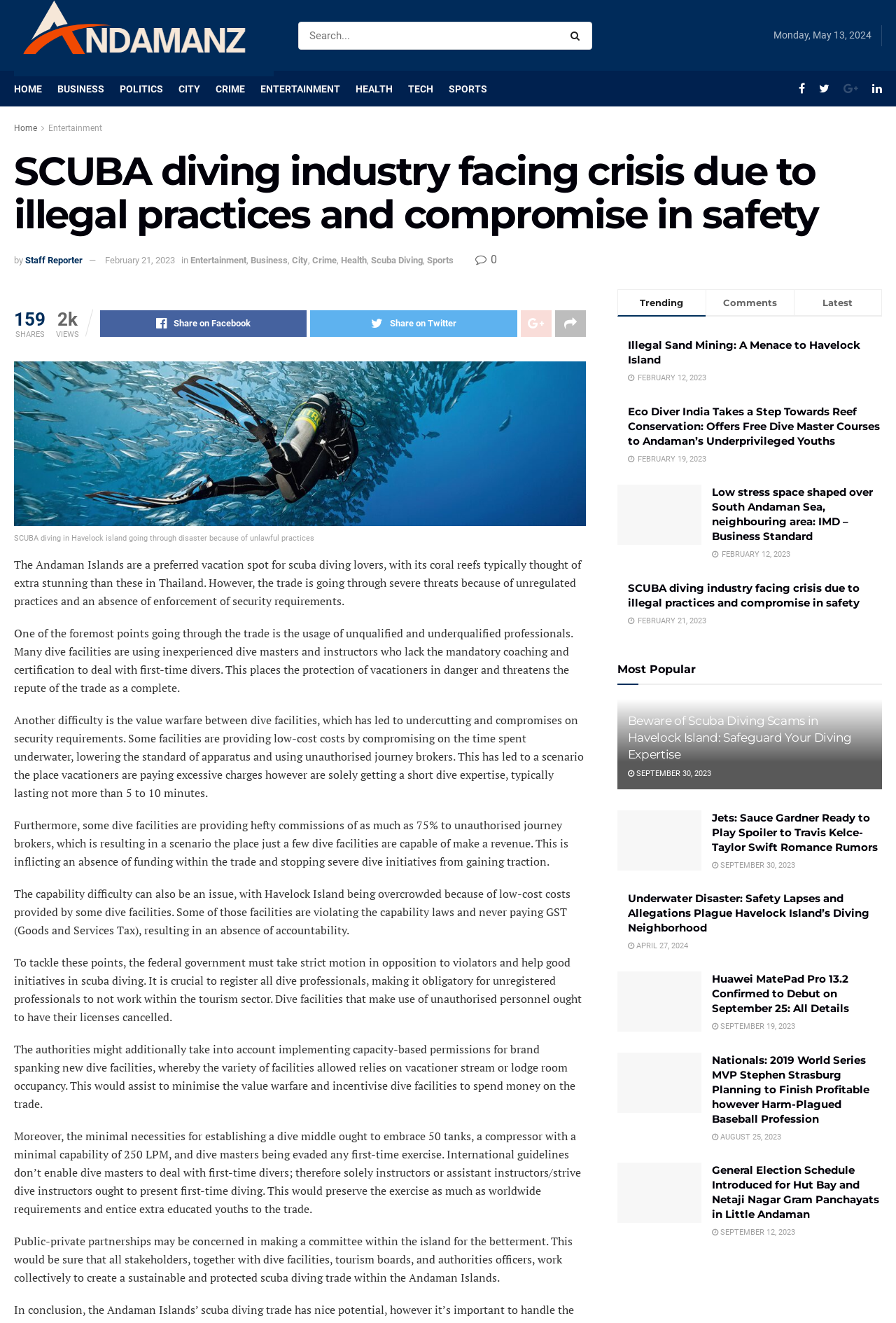Provide the bounding box coordinates for the area that should be clicked to complete the instruction: "Read the article about SCUBA diving industry facing crisis".

[0.016, 0.113, 0.984, 0.179]